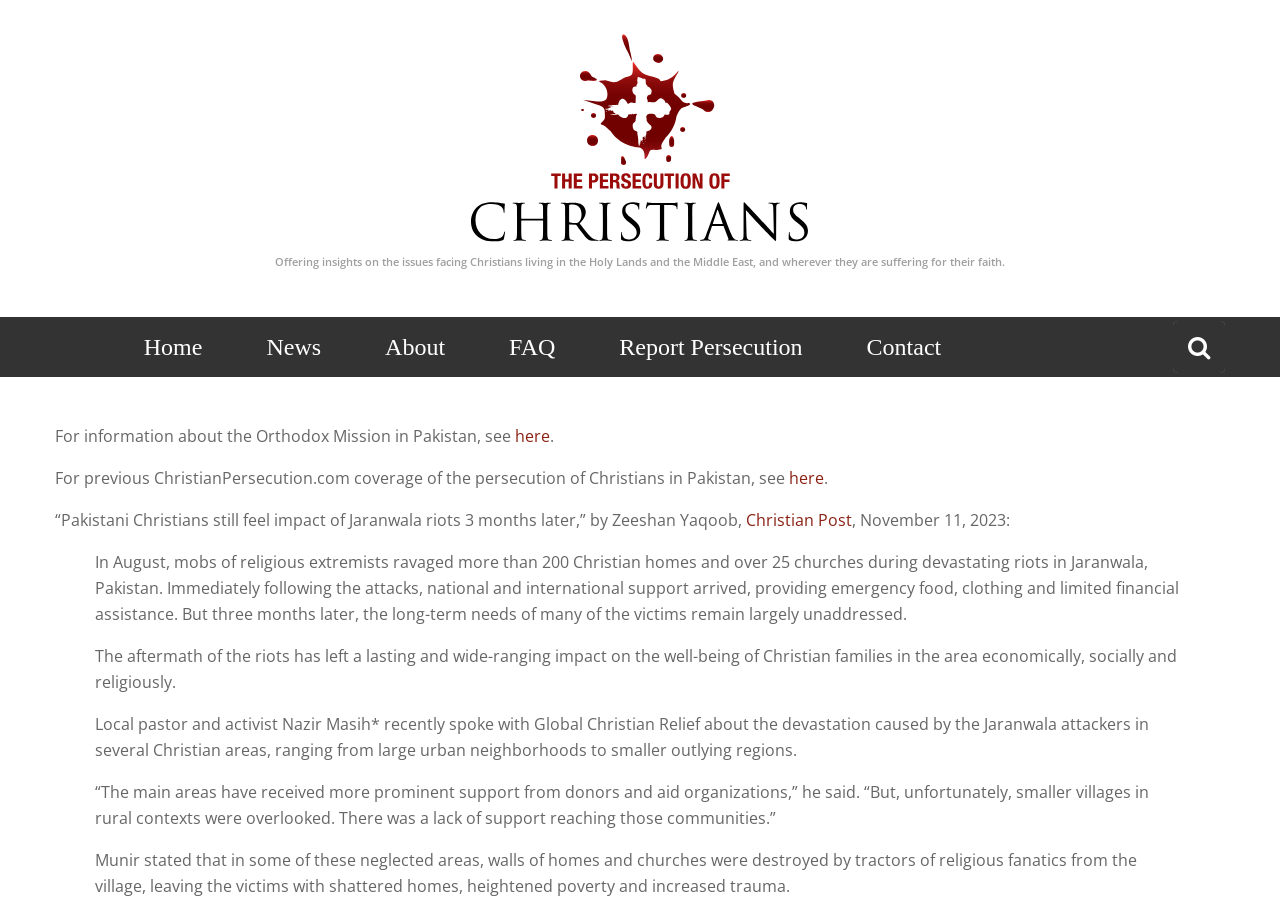Provide a thorough description of the webpage you see.

The webpage is about the persecution of Christians, specifically focusing on the Jaranwala riots in Pakistan. At the top, there is a navigation menu with links to "Home", "News", "About", "FAQ", "Report Persecution", and "Contact". To the right of the navigation menu, there is a search bar with a magnifying glass icon.

Below the navigation menu, there is a brief introduction to the webpage's content, which discusses the issues facing Christians living in the Holy Lands and the Middle East. 

On the left side of the page, there are several paragraphs of text that provide information about the persecution of Christians in Pakistan. The text describes the devastating riots in Jaranwala, where mobs of religious extremists attacked Christian homes and churches, leaving many victims with unaddressed long-term needs. The text also quotes a local pastor and activist, Nazir Masih, who spoke about the lack of support reaching smaller villages in rural contexts.

Above the main text, there are two links to external sources: one to the Orthodox Mission in Pakistan and another to previous ChristianPersecution.com coverage of the persecution of Christians in Pakistan. There is also a news article from the Christian Post, dated November 11, 2023, which discusses the impact of the Jaranwala riots three months later.